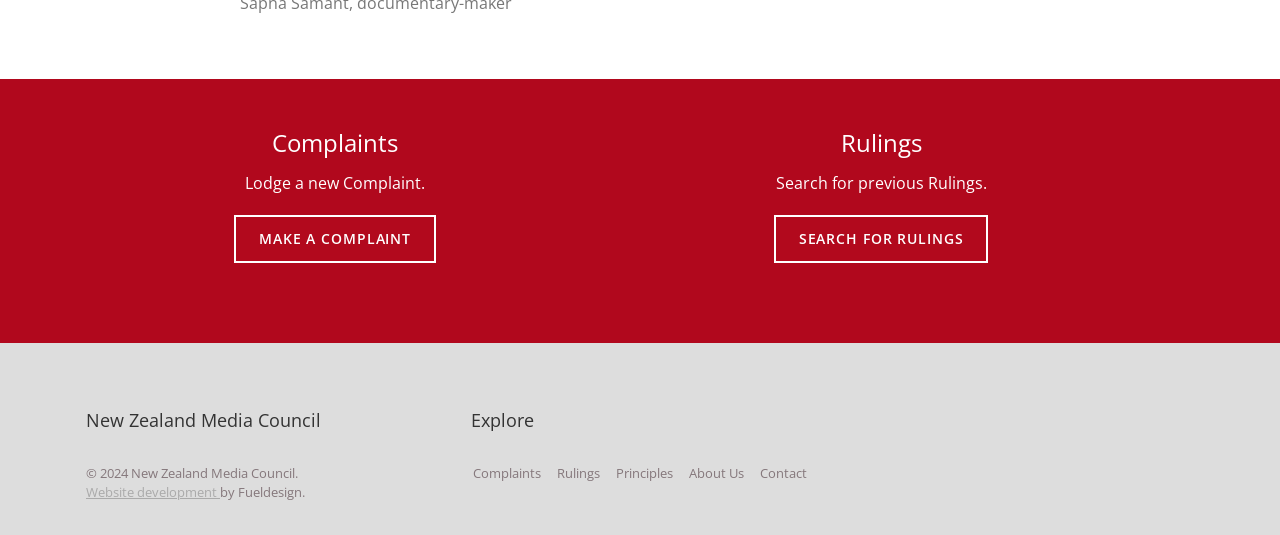What are the main sections of this website?
Utilize the image to construct a detailed and well-explained answer.

The main sections of this website are indicated by the headings 'Complaints', 'Rulings', and 'Explore', which suggest that these are the primary areas of the website.